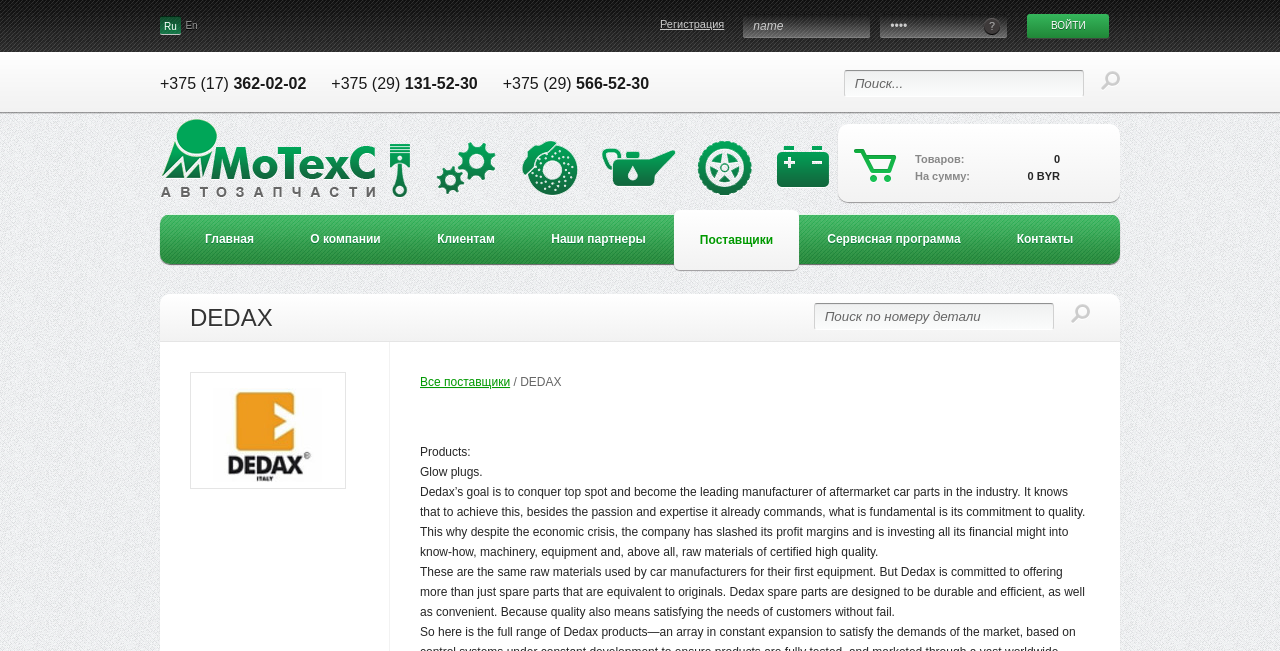Find the bounding box coordinates of the clickable region needed to perform the following instruction: "Click on registration link". The coordinates should be provided as four float numbers between 0 and 1, i.e., [left, top, right, bottom].

[0.516, 0.028, 0.581, 0.046]